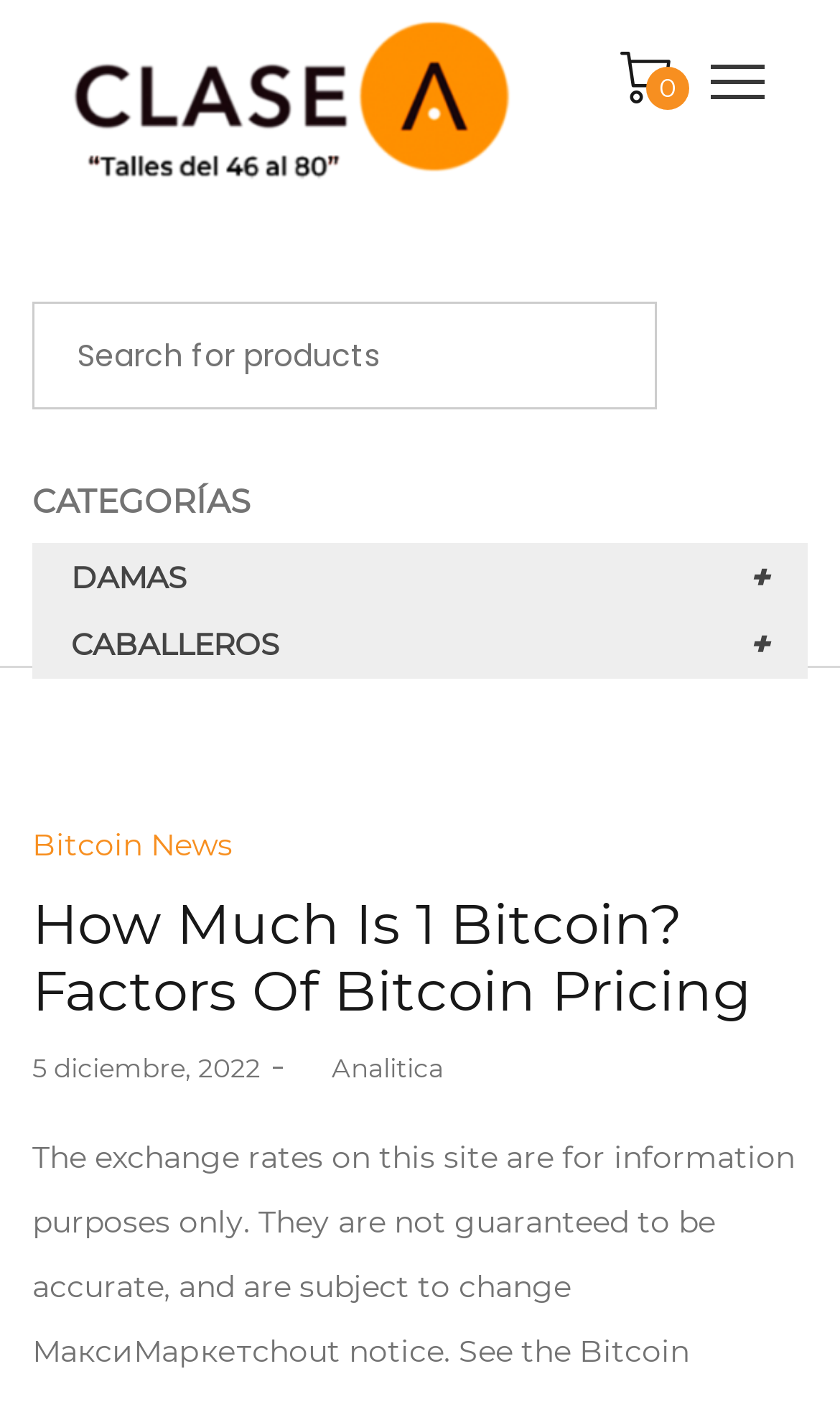Produce an elaborate caption capturing the essence of the webpage.

The webpage appears to be a blog or news article page focused on Bitcoin and its pricing factors. At the top left, there is a logo and a link to "Clase A" accompanied by an image. On the top right, there is a link to "0 T". 

Below the logo, there is a search bar with a label "Search for:" where users can input their queries. The search bar is positioned horizontally across the page, taking up most of the width.

Underneath the search bar, there is a category section with a heading "CATEGORÍAS" followed by two buttons, "DAMAS +" and "CABALLEROS +", which are likely category filters. Each button has a corresponding link to "DAMAS" and "CABALLEROS" respectively.

The main content of the page is a news article with a heading "How Much Is 1 Bitcoin? Factors Of Bitcoin Pricing" which is positioned below the category section. The article has a posted date "5 diciembre, 2022" and is attributed to "Analitica". There is also a link to "Bitcoin News" and a label "Posted in" above the article heading.

The webpage has a simple and organized layout, making it easy to navigate and read the content.